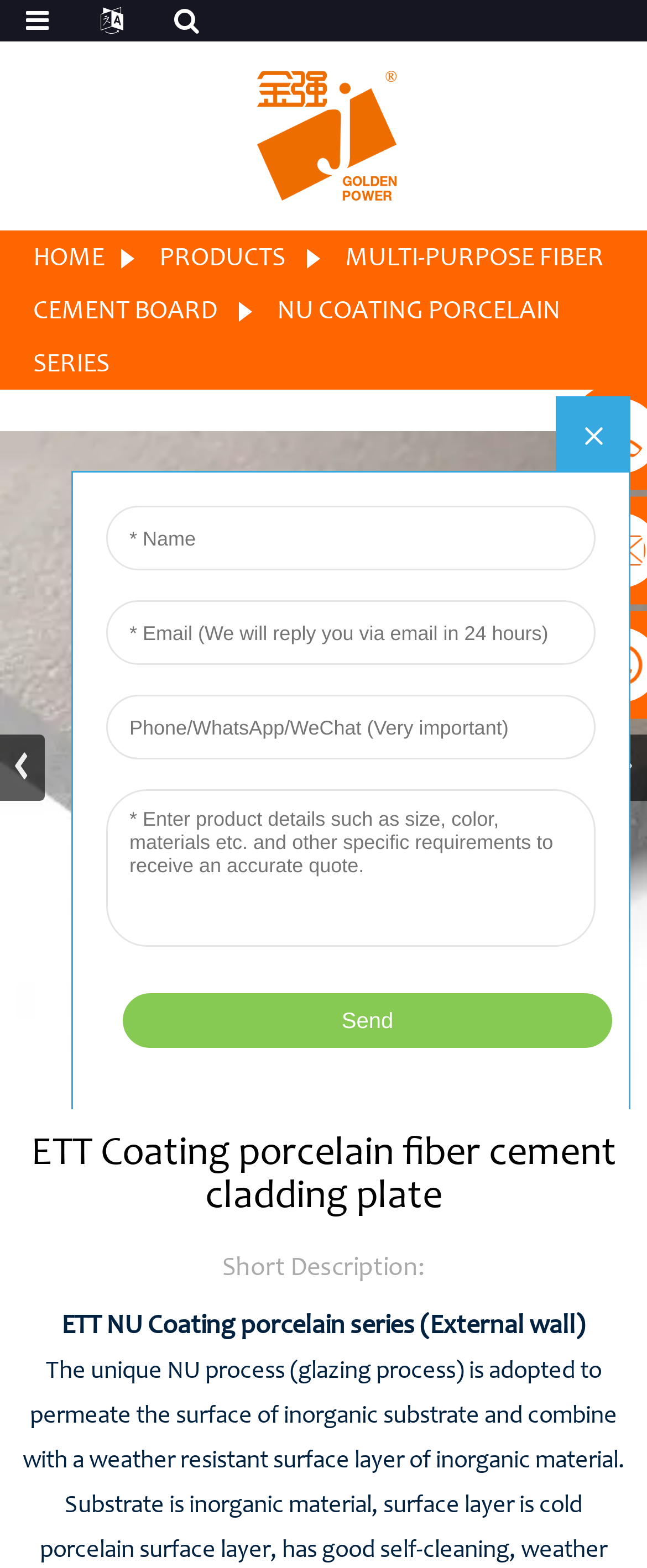What is the content of the iframe?
Please provide a full and detailed response to the question.

I couldn't determine the content of the iframe because it doesn't have a descriptive text or OCR text, and its bounding box [0.11, 0.253, 0.974, 0.707] doesn't provide any clues about its content.